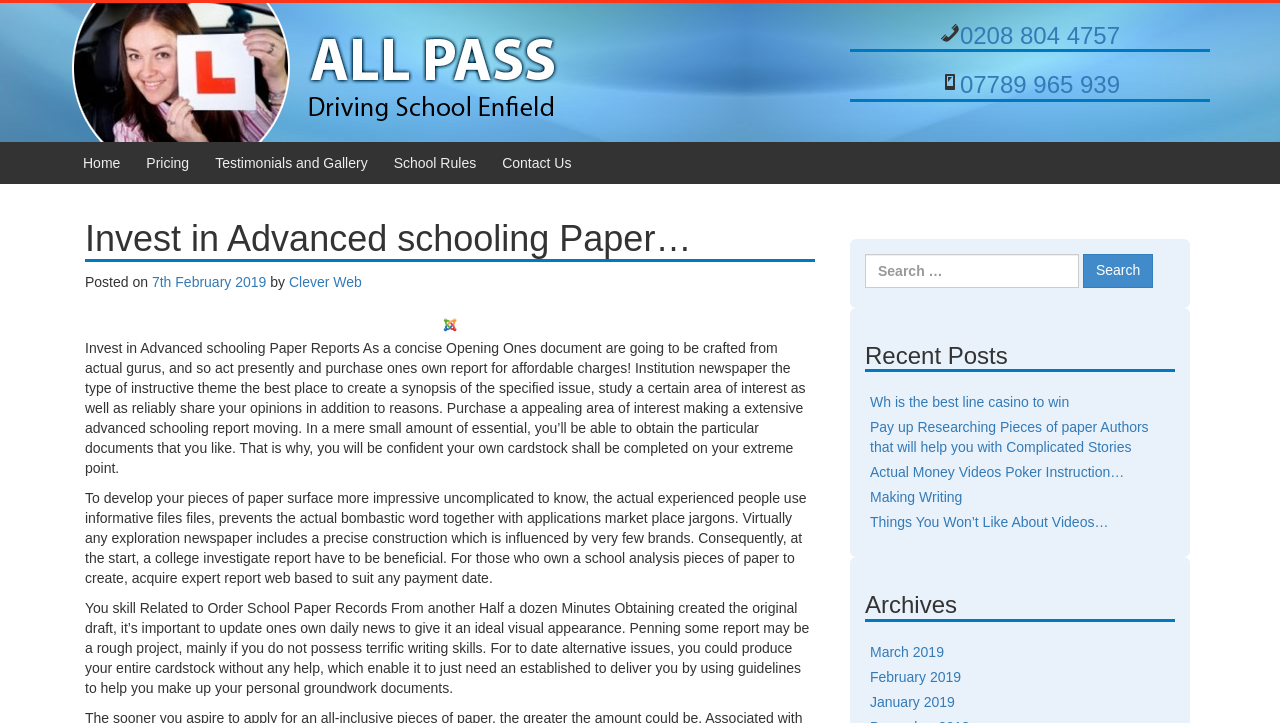Refer to the image and provide a thorough answer to this question:
How many links are there in the main menu?

I counted the links in the main menu, which are Home, Pricing, Testimonials and Gallery, School Rules, and Contact Us. There are 5 links in total.